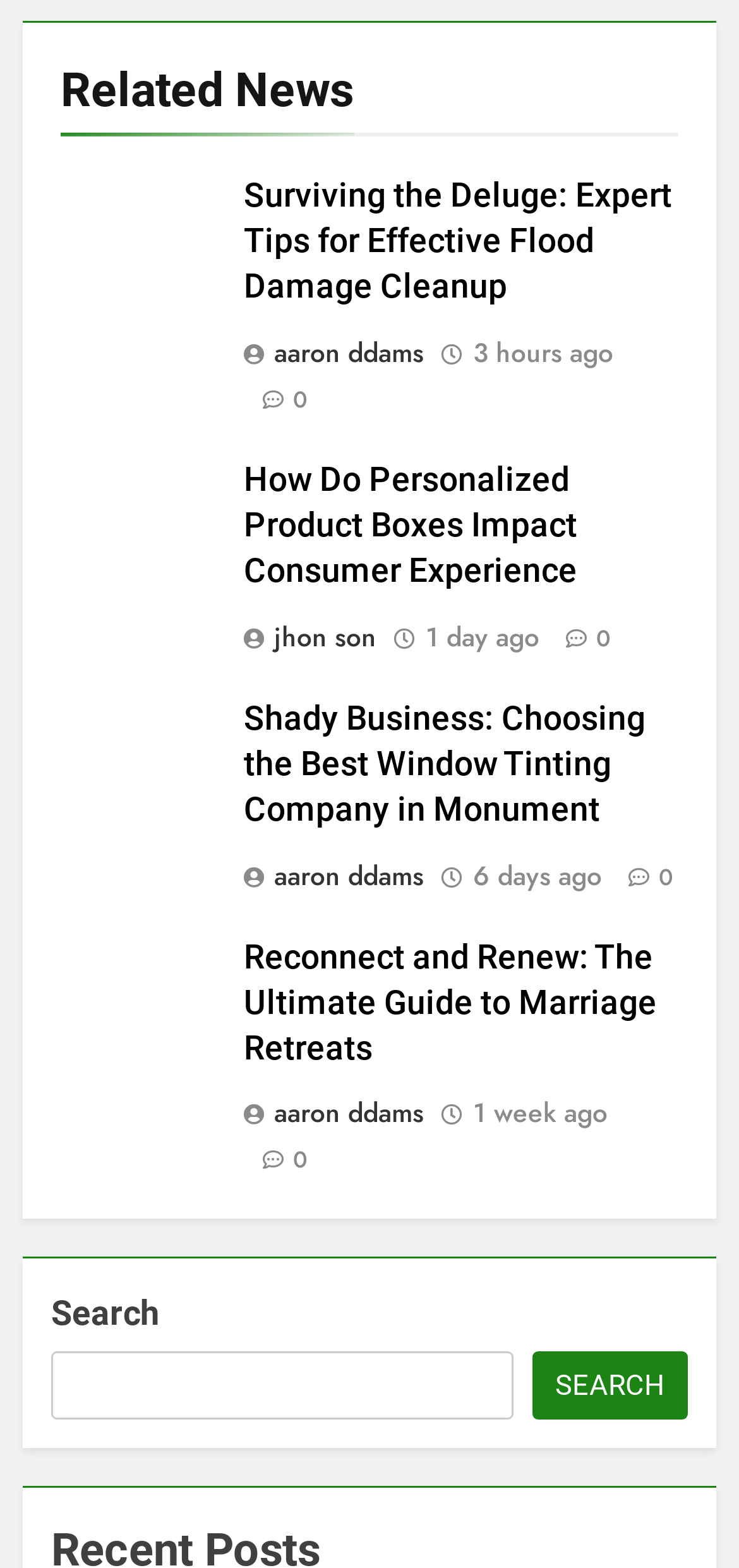Answer this question using a single word or a brief phrase:
How many articles are on this webpage?

4